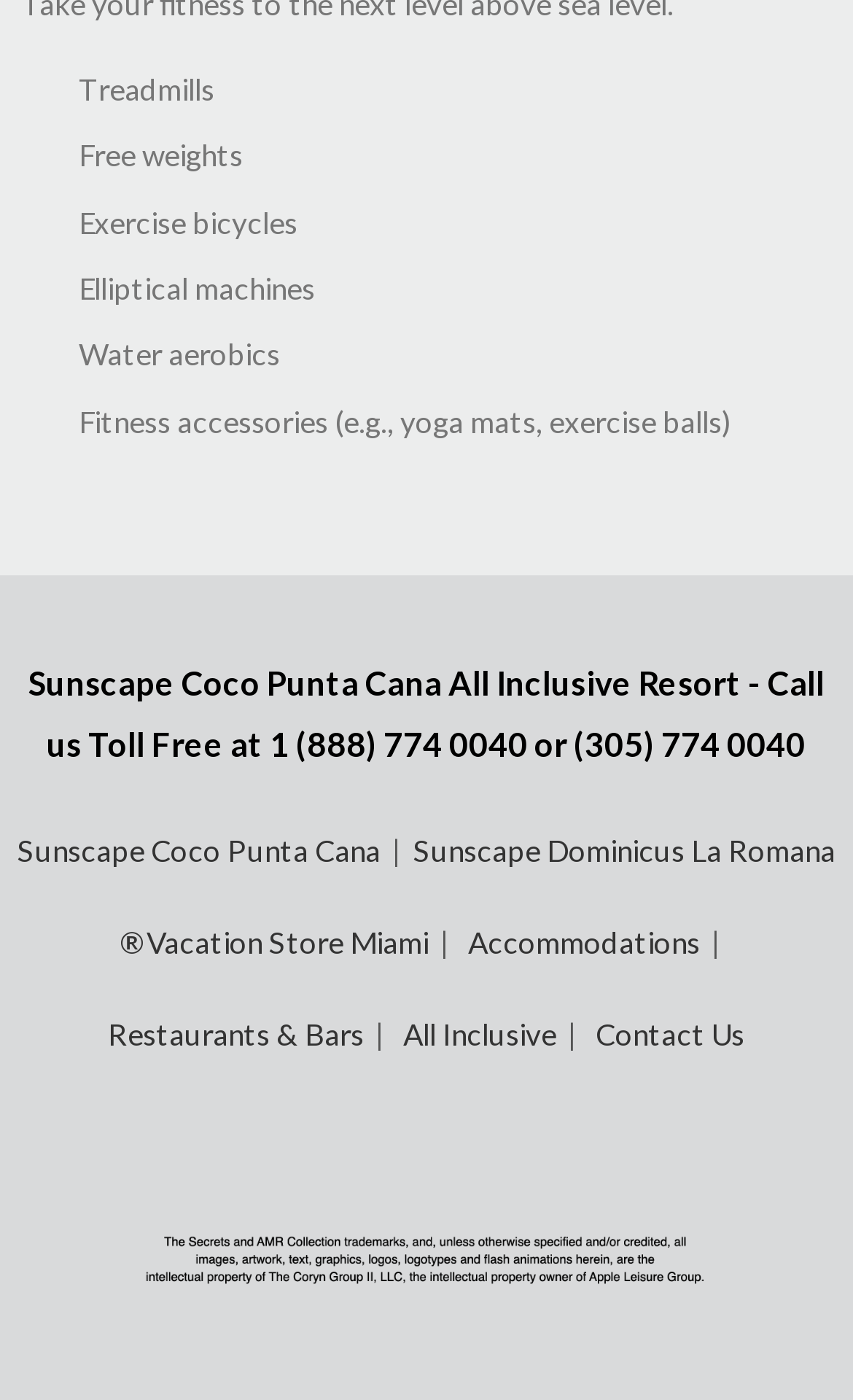Using the webpage screenshot, locate the HTML element that fits the following description and provide its bounding box: "Accommodations".

[0.549, 0.643, 0.859, 0.707]